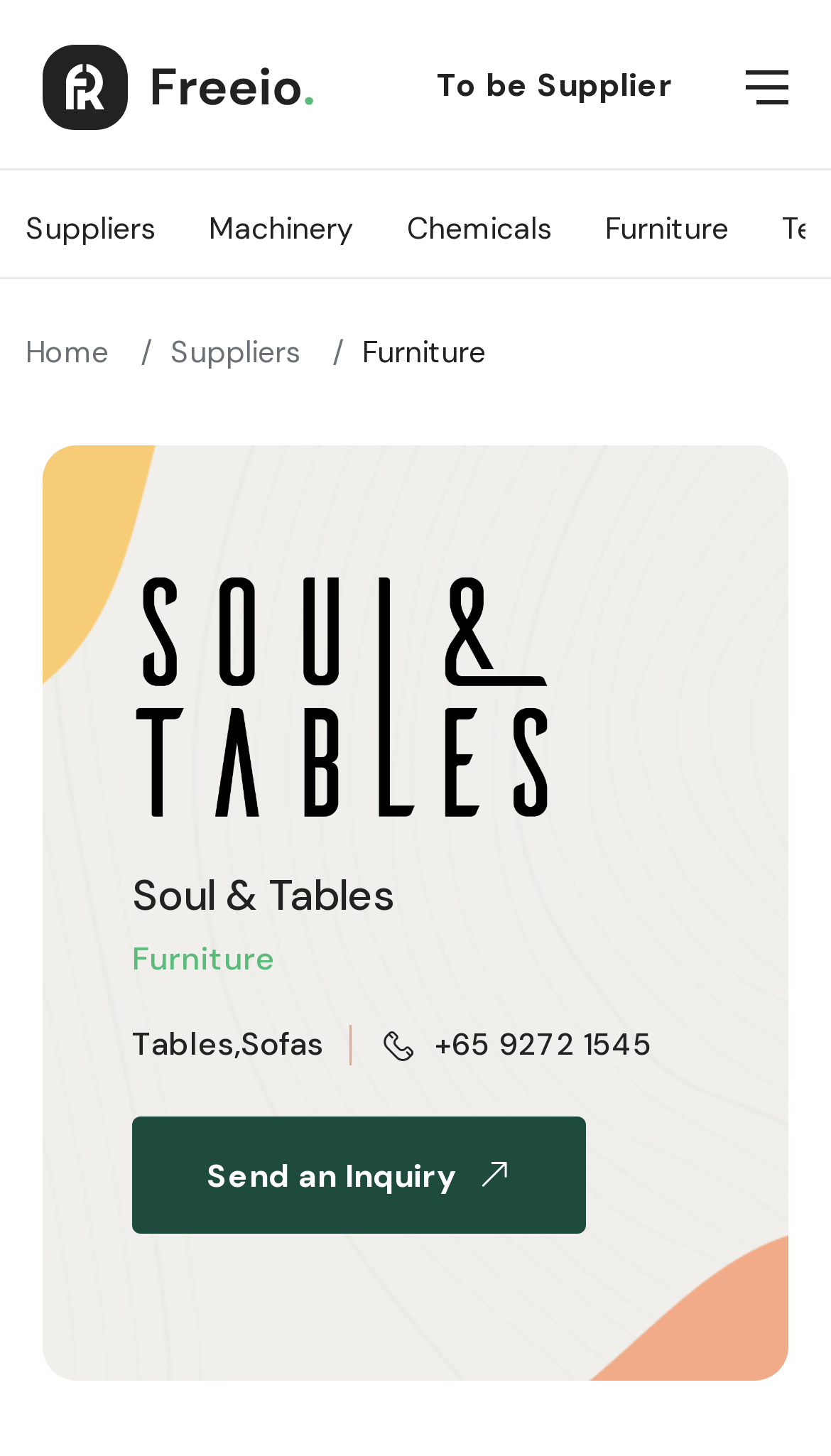Identify the bounding box coordinates of the part that should be clicked to carry out this instruction: "contact supplier".

[0.462, 0.705, 0.785, 0.731]